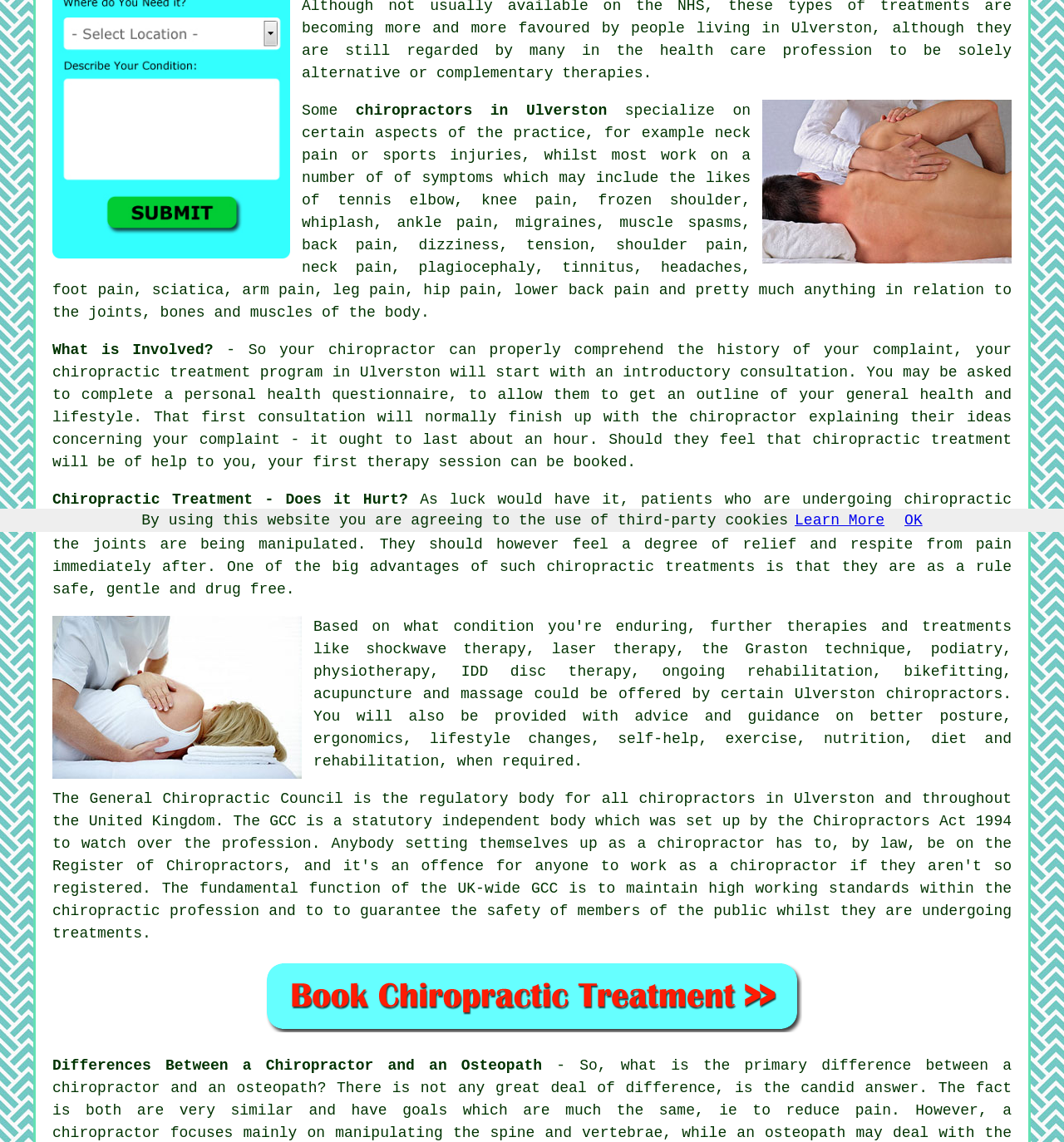From the given element description: "What is Involved?", find the bounding box for the UI element. Provide the coordinates as four float numbers between 0 and 1, in the order [left, top, right, bottom].

[0.049, 0.299, 0.2, 0.314]